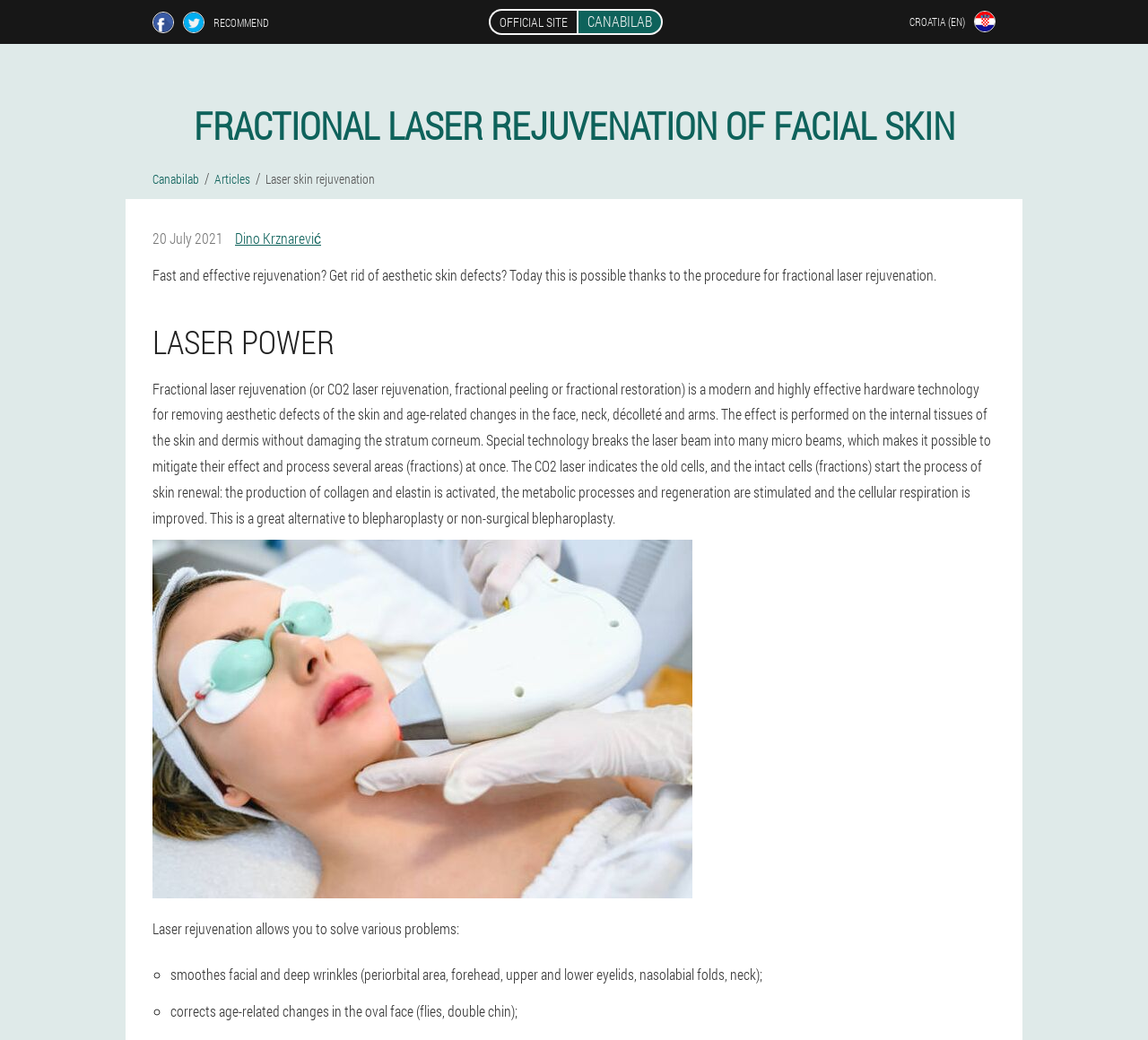For the following element description, predict the bounding box coordinates in the format (top-left x, top-left y, bottom-right x, bottom-right y). All values should be floating point numbers between 0 and 1. Description: Official site Canabilab

[0.426, 0.0, 0.578, 0.042]